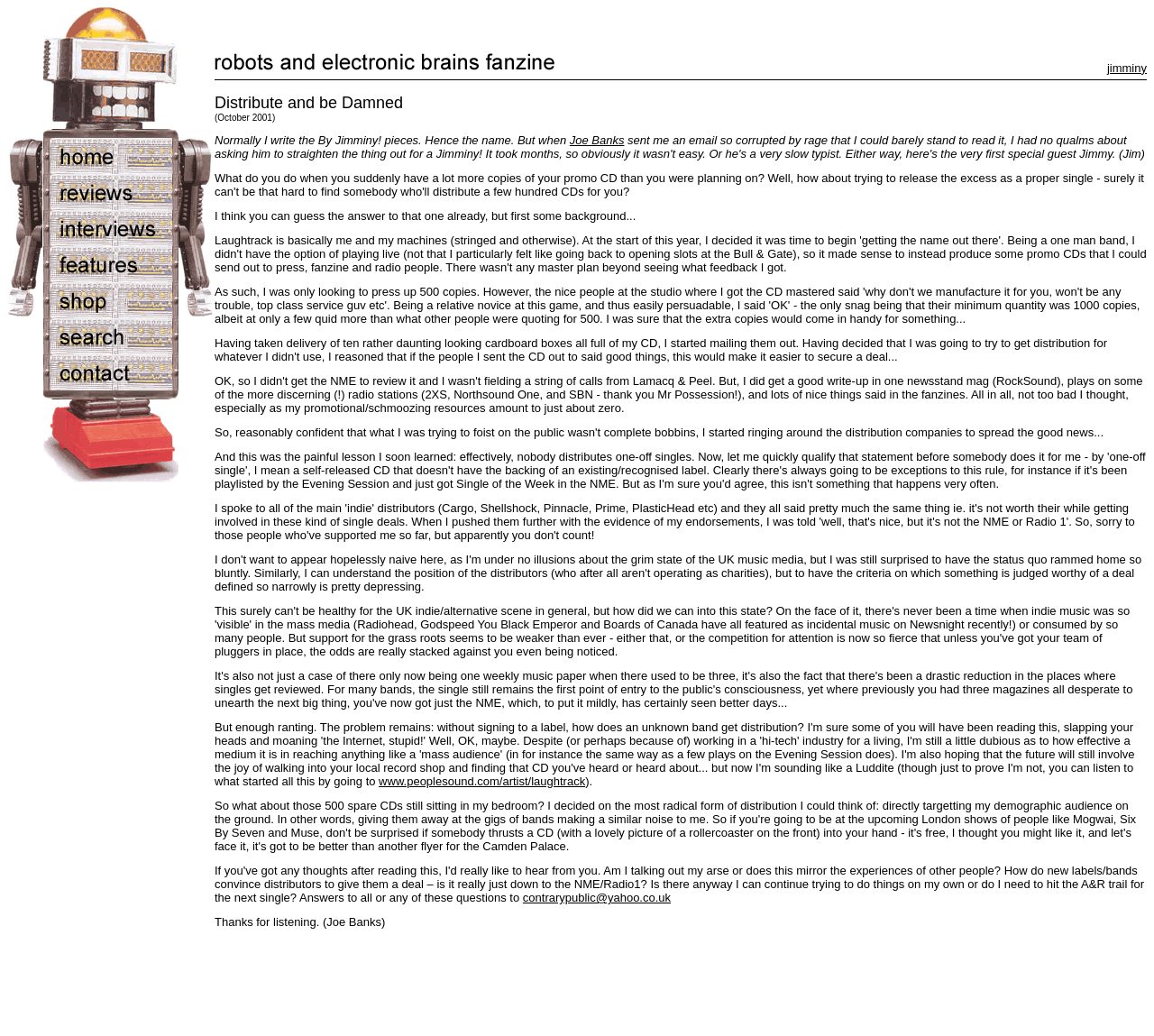What is the purpose of the images in the table cells? Look at the image and give a one-word or short phrase answer.

decorative or illustrative